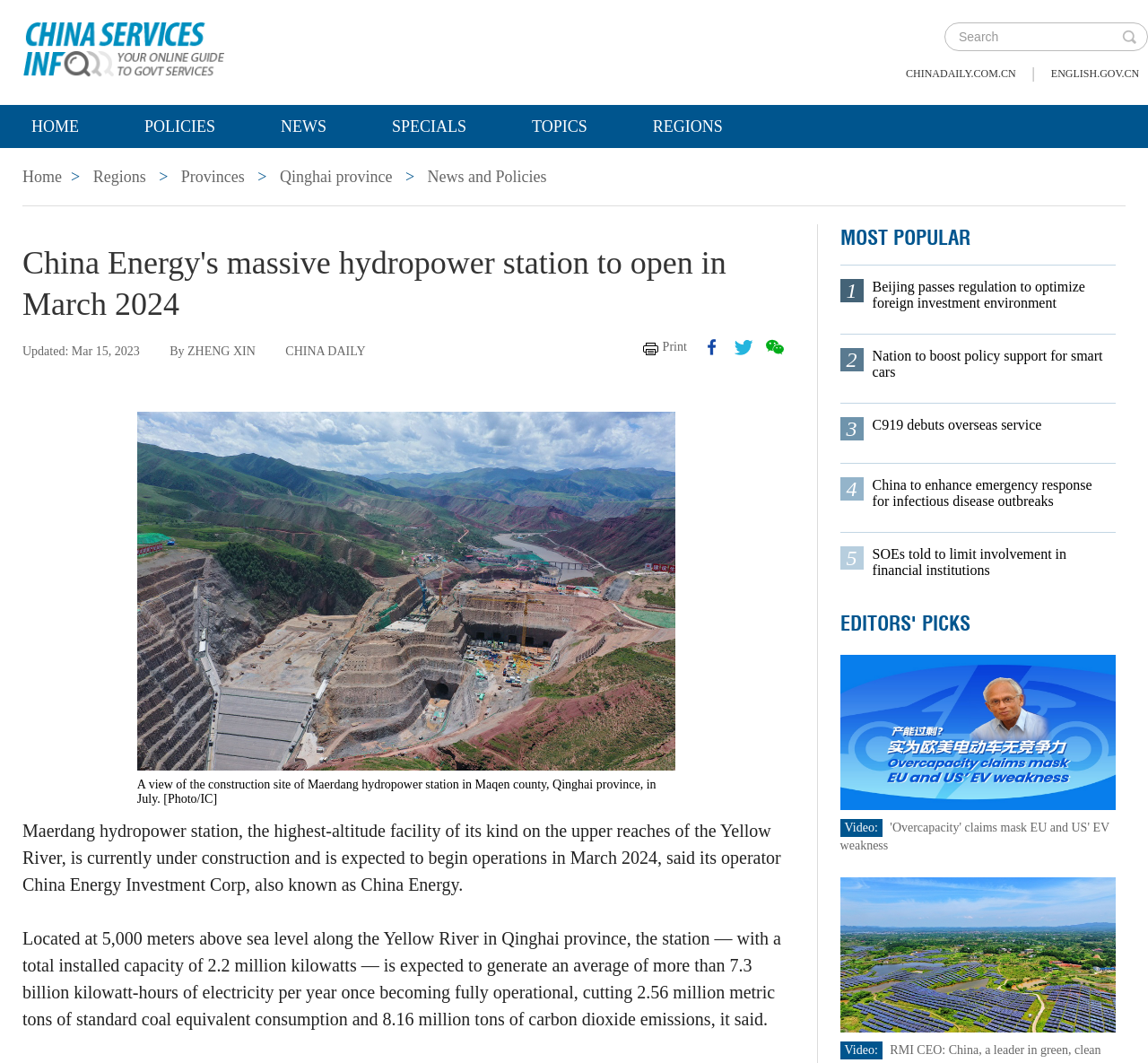Determine and generate the text content of the webpage's headline.

China Energy's massive hydropower station to open in March 2024